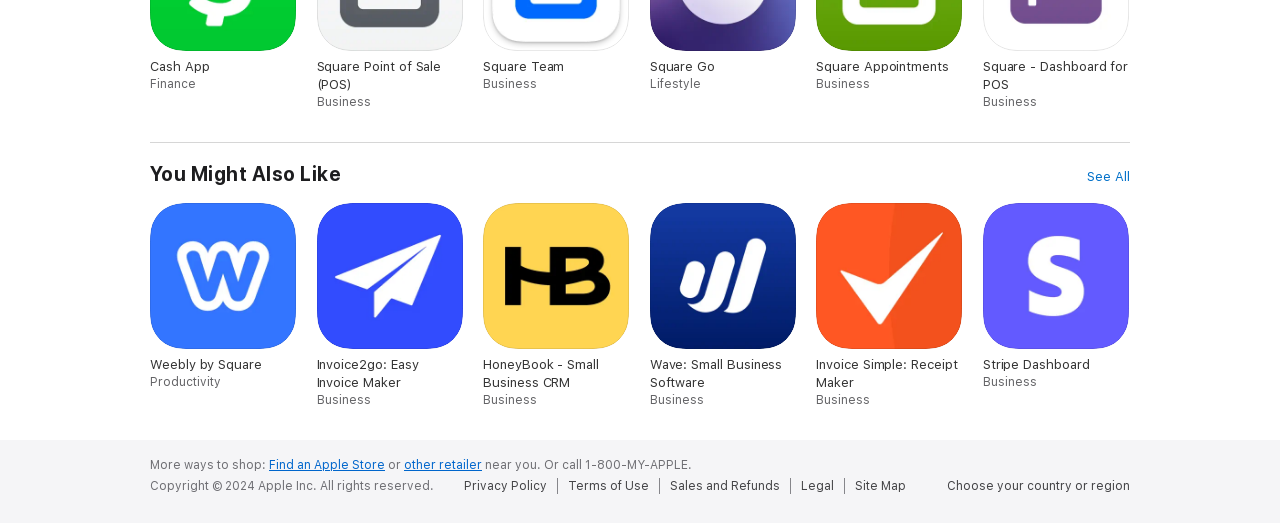How can I find an Apple Store near me?
Give a single word or phrase as your answer by examining the image.

Click 'Find an Apple Store'